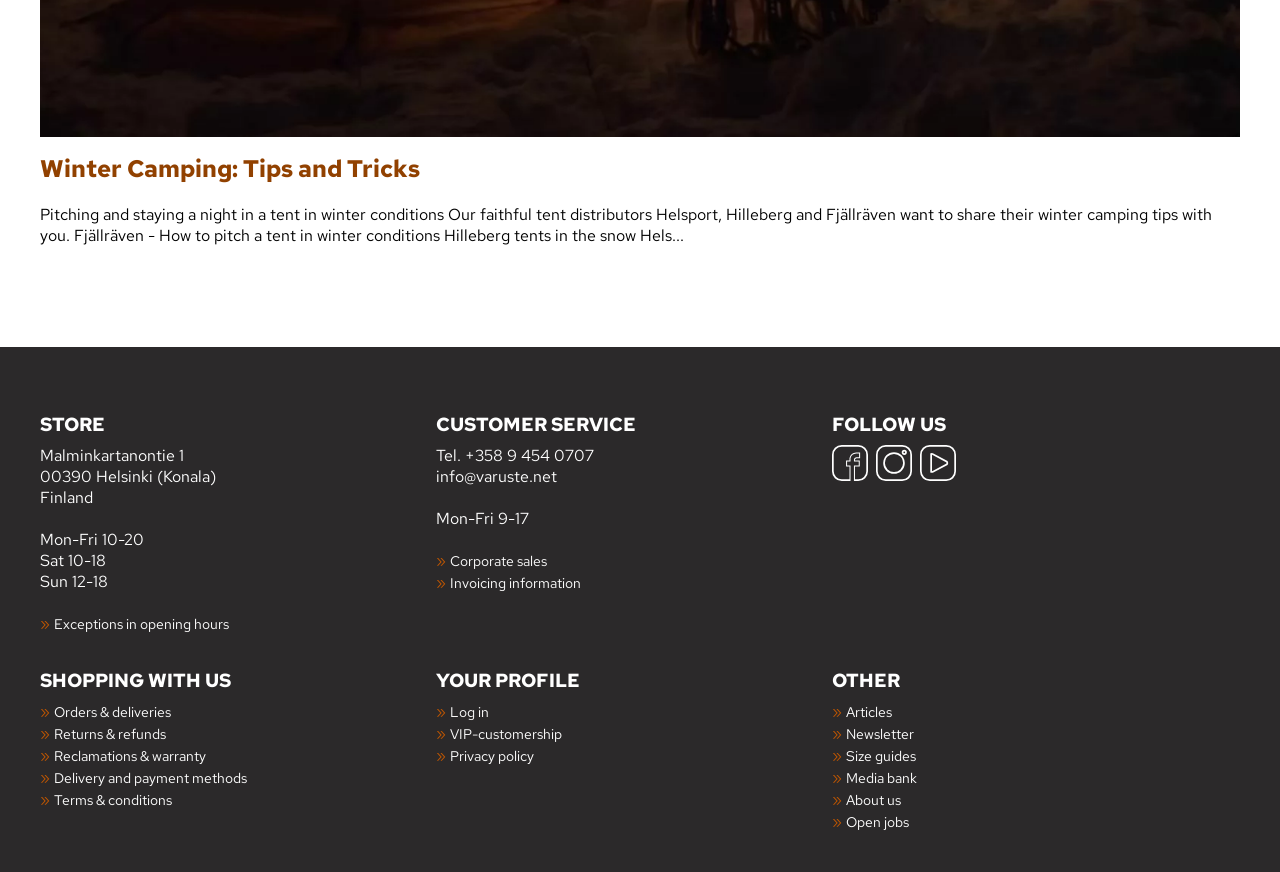Identify the bounding box of the UI element that matches this description: "info@varuste.net".

[0.341, 0.535, 0.435, 0.559]